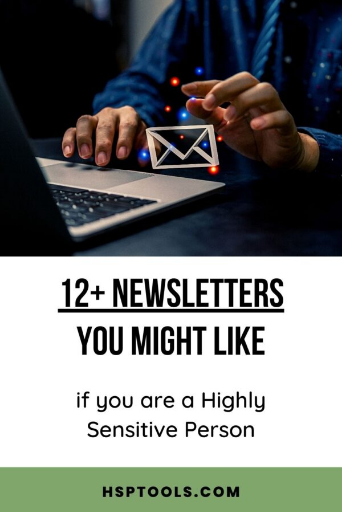Give a thorough and detailed caption for the image.

The image features a close-up view of a person’s hands interacting with a laptop, where they are poised to click on an email icon. The background is slightly blurred, emphasizing the workspace environment, which includes a dark surface and hints of other objects, suggesting productivity. Overlaid on the image are bold, engaging texts that read: "12+ NEWSLETTERS YOU MIGHT LIKE" followed by "if you are a Highly Sensitive Person." This visually appealing design aims to attract individuals who identify as highly sensitive, offering them resources and newsletters tailored to their experiences. The overall message encourages exploration of content that resonates with their sensitivities and interests, and the branding at the bottom, "HSPTOOLS.COM," invites further engagement with the website.